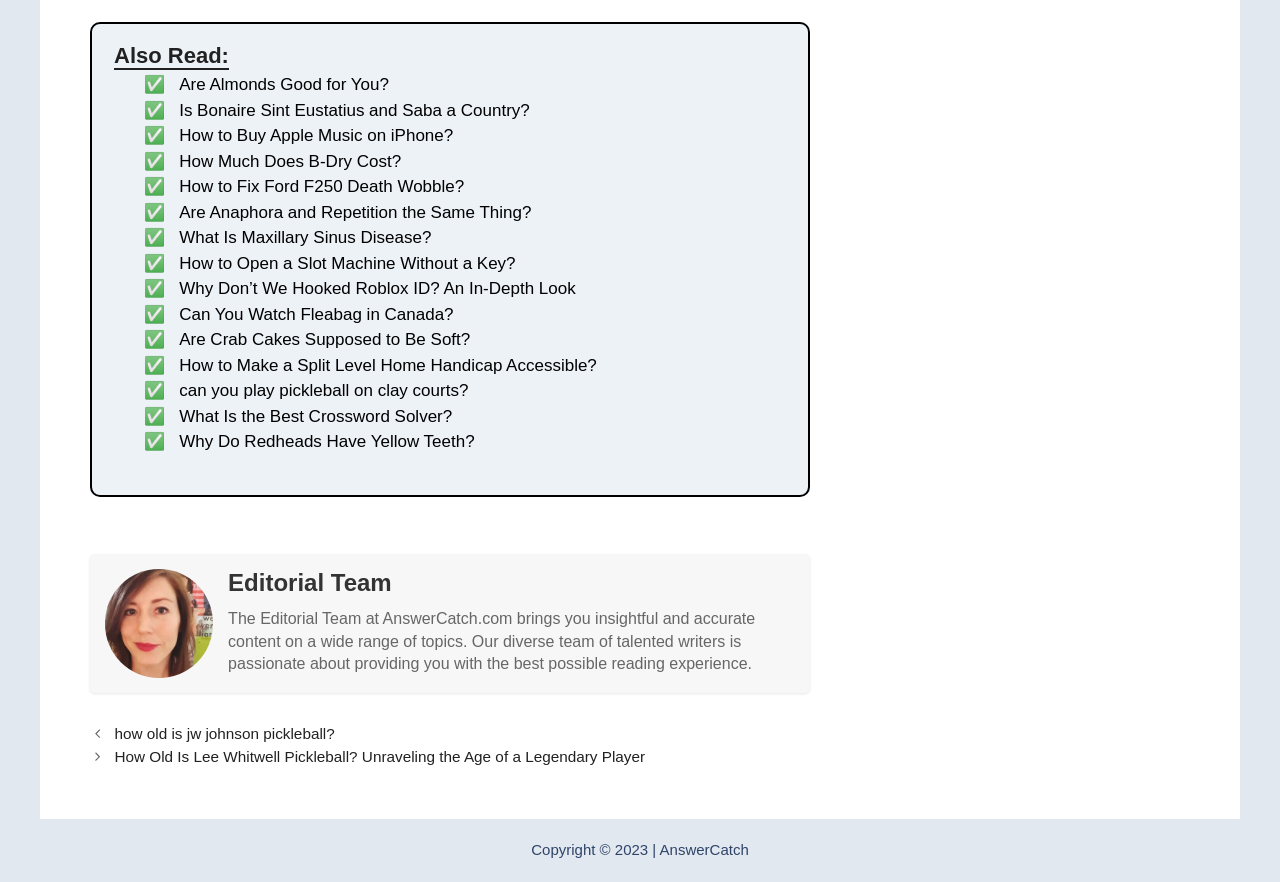What is the topic of the article?
Respond with a short answer, either a single word or a phrase, based on the image.

Spare tire lock